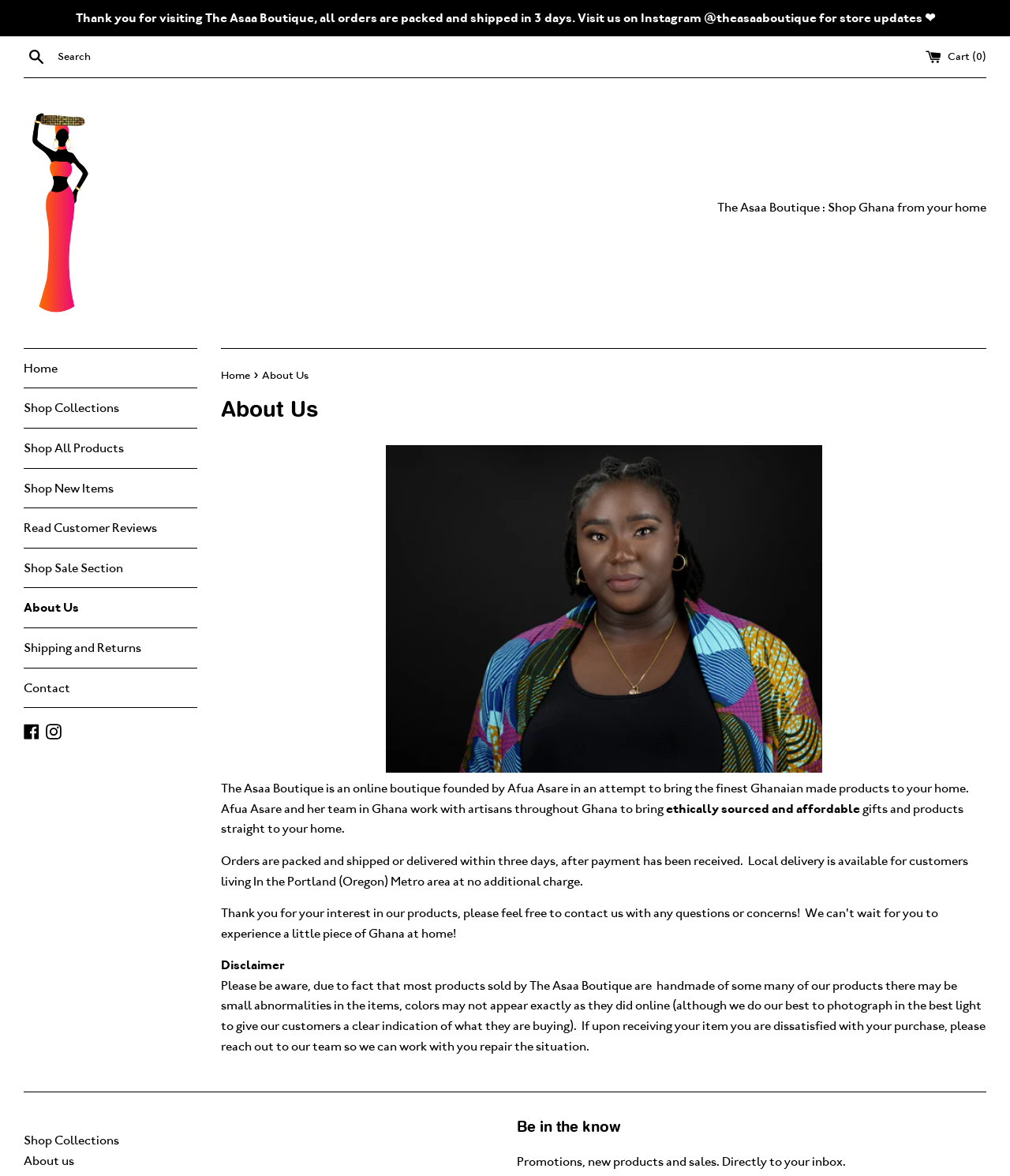Use a single word or phrase to answer the following:
What is the purpose of The Asaa Boutique?

To bring Ghanaian made products to customers' homes